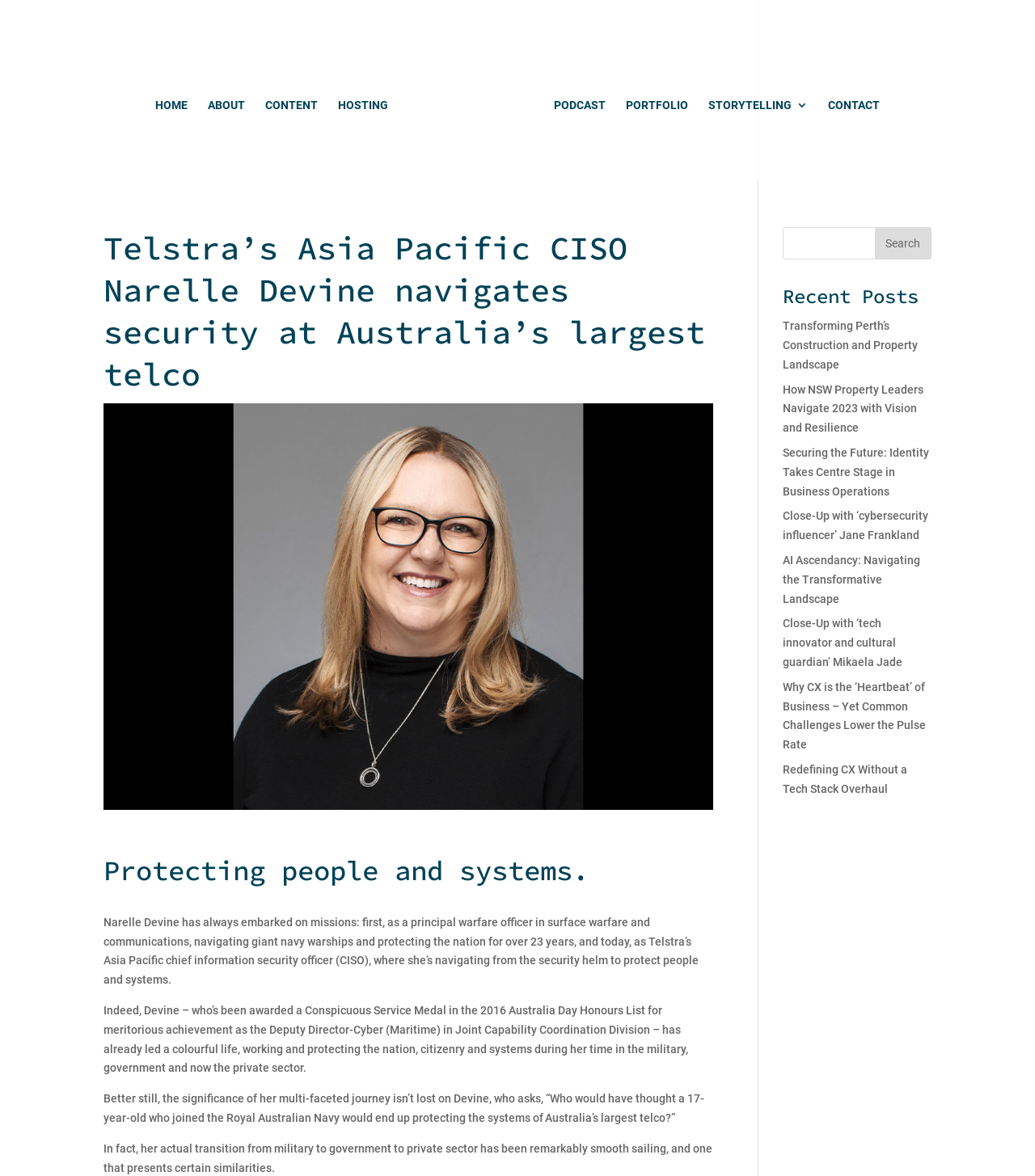What is the name of the award Narelle Devine received?
Please provide a comprehensive and detailed answer to the question.

According to the article, Narelle Devine was awarded a Conspicuous Service Medal in the 2016 Australia Day Honours List for meritorious achievement as the Deputy Director-Cyber (Maritime) in Joint Capability Coordination Division.